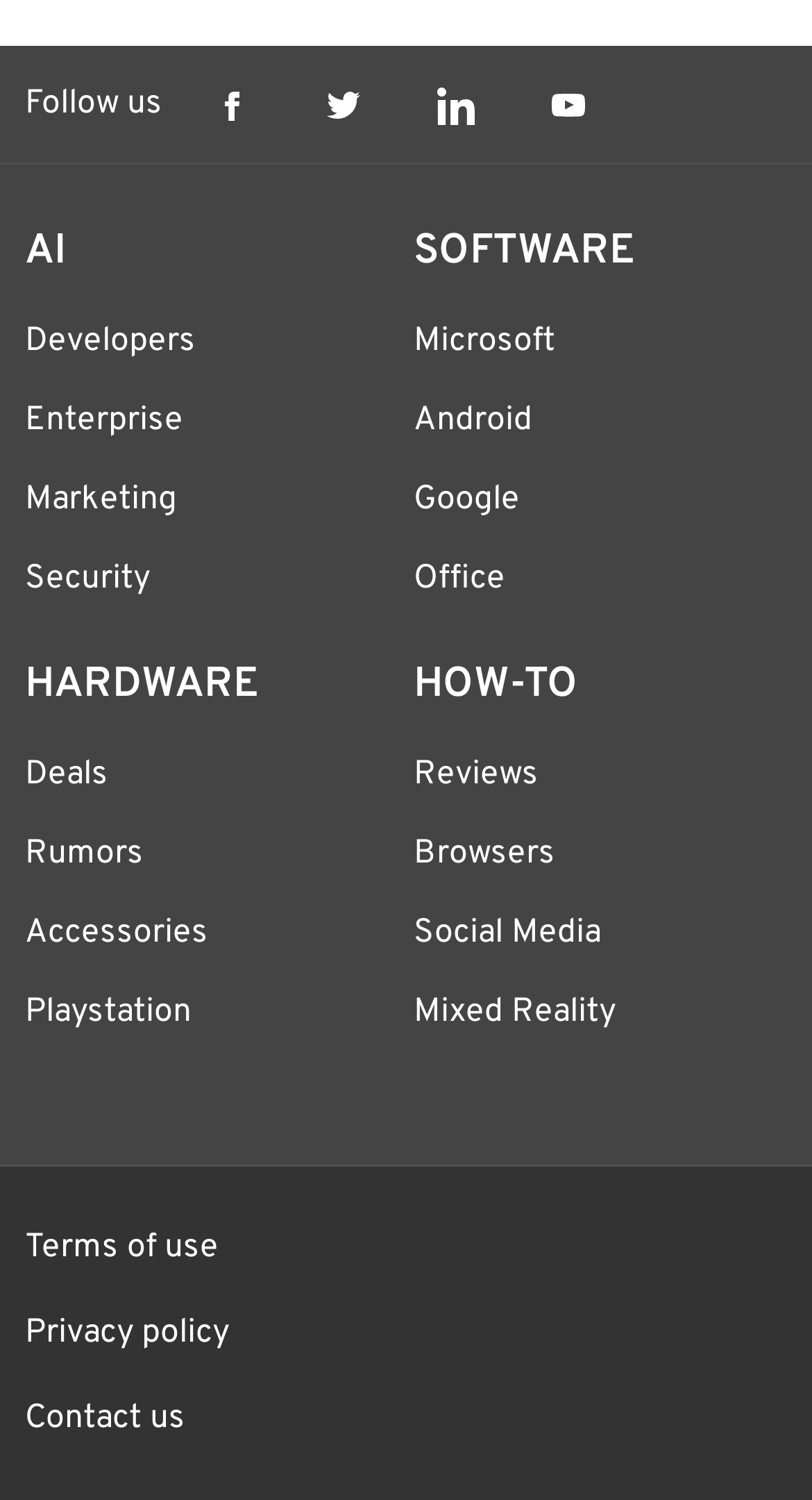Give a short answer using one word or phrase for the question:
What type of logo is displayed in the bottom right corner?

Reflector Media Logo